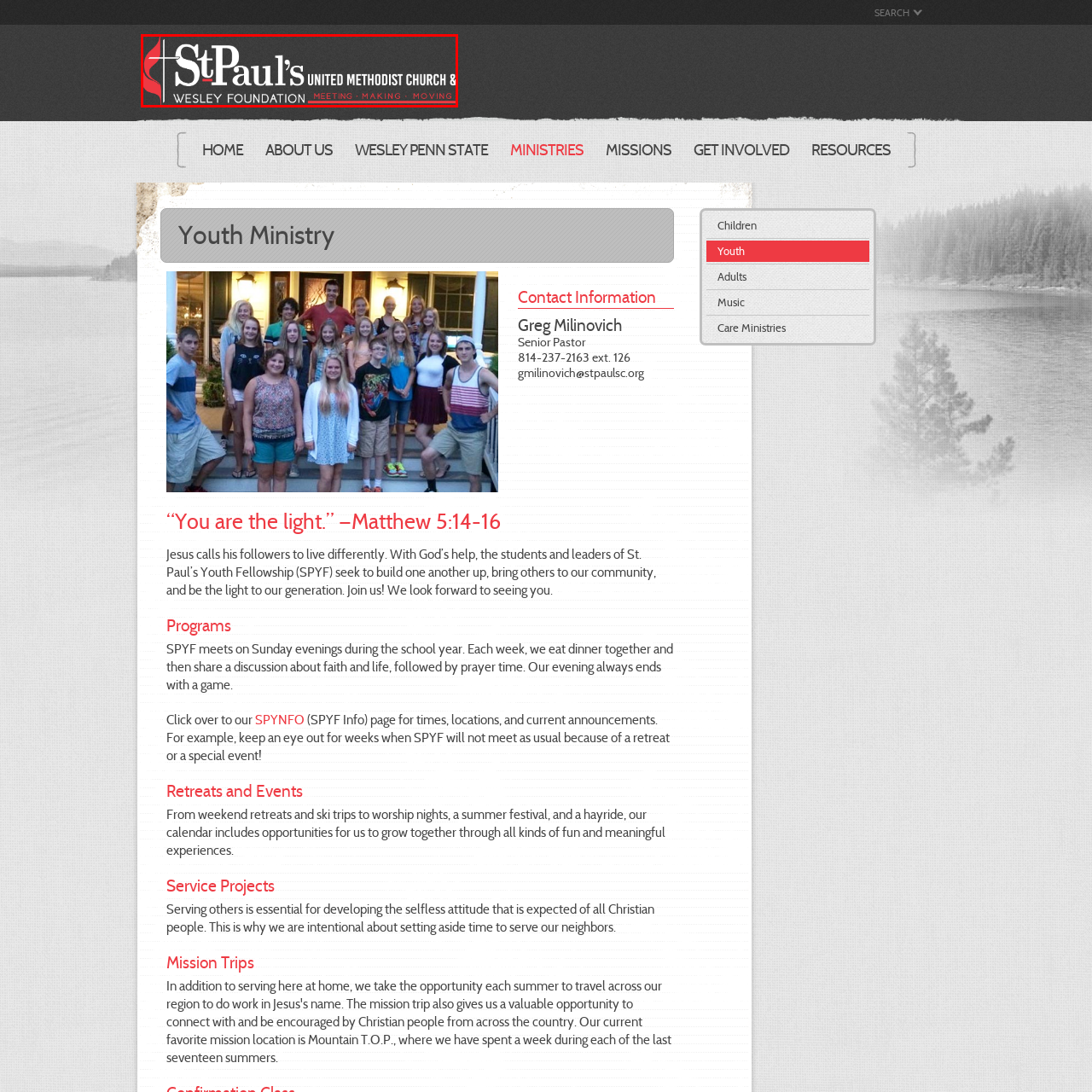Detail the scene within the red-bordered box in the image, including all relevant features and actions.

The image features the logo of St. Paul's United Methodist Church and the Wesley Foundation. Prominently displayed, the logo integrates a cross emblem, signifying the church's Christian faith, alongside the name "St. Paul's" rendered in a bold, stylized font. Below the church name, the words "UNITED METHODIST CHURCH & WESLEY FOUNDATION" emphasize its community and religious affiliations. Accompanying this, the phrases "MEETING - MAKING - MOVING" highlight the church's mission to foster community engagement and spiritual growth. The color scheme combines warm tones with a modern design, reflecting a welcoming atmosphere for congregants and visitors alike.